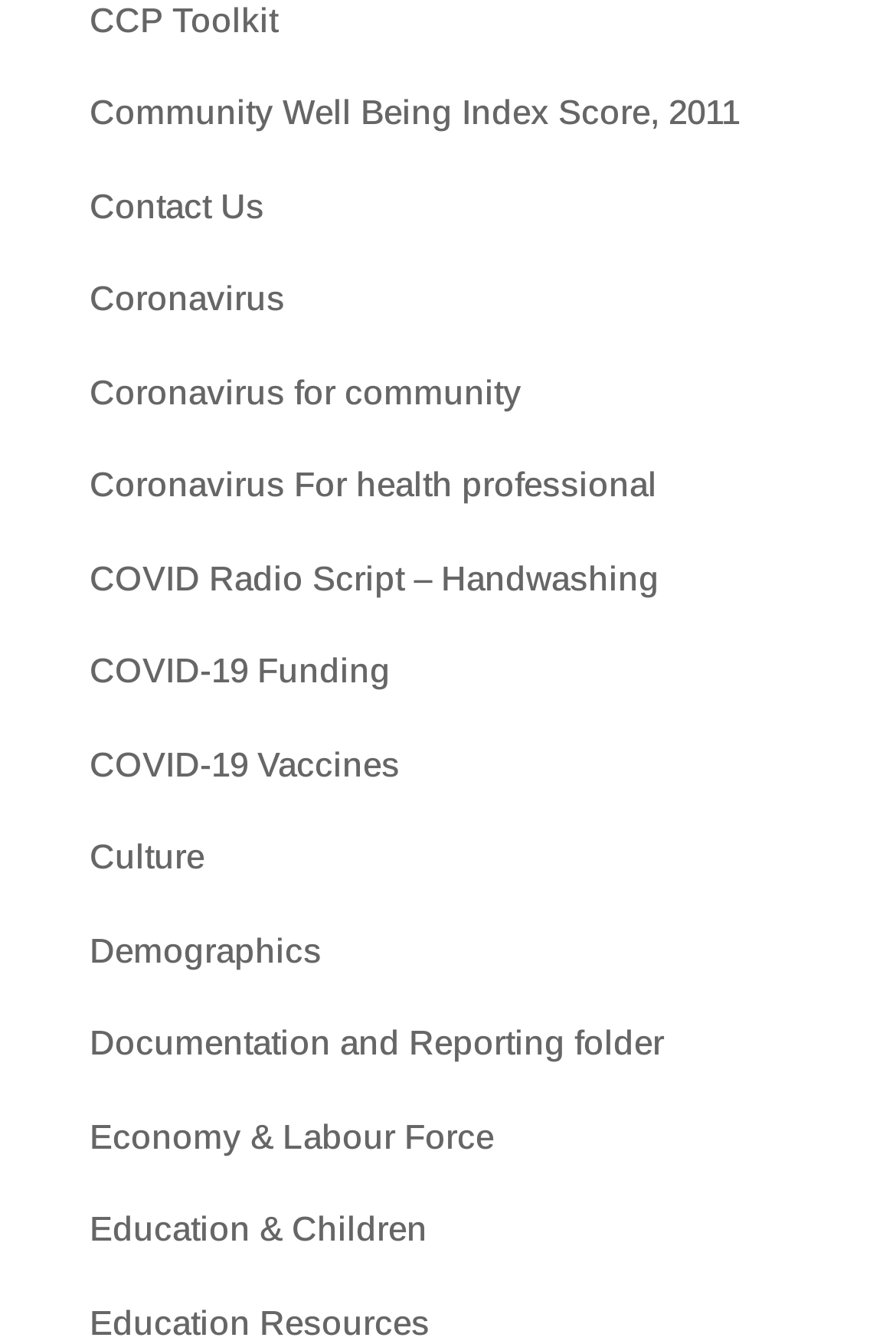Identify the bounding box coordinates of the specific part of the webpage to click to complete this instruction: "Contact us".

[0.1, 0.138, 0.295, 0.167]